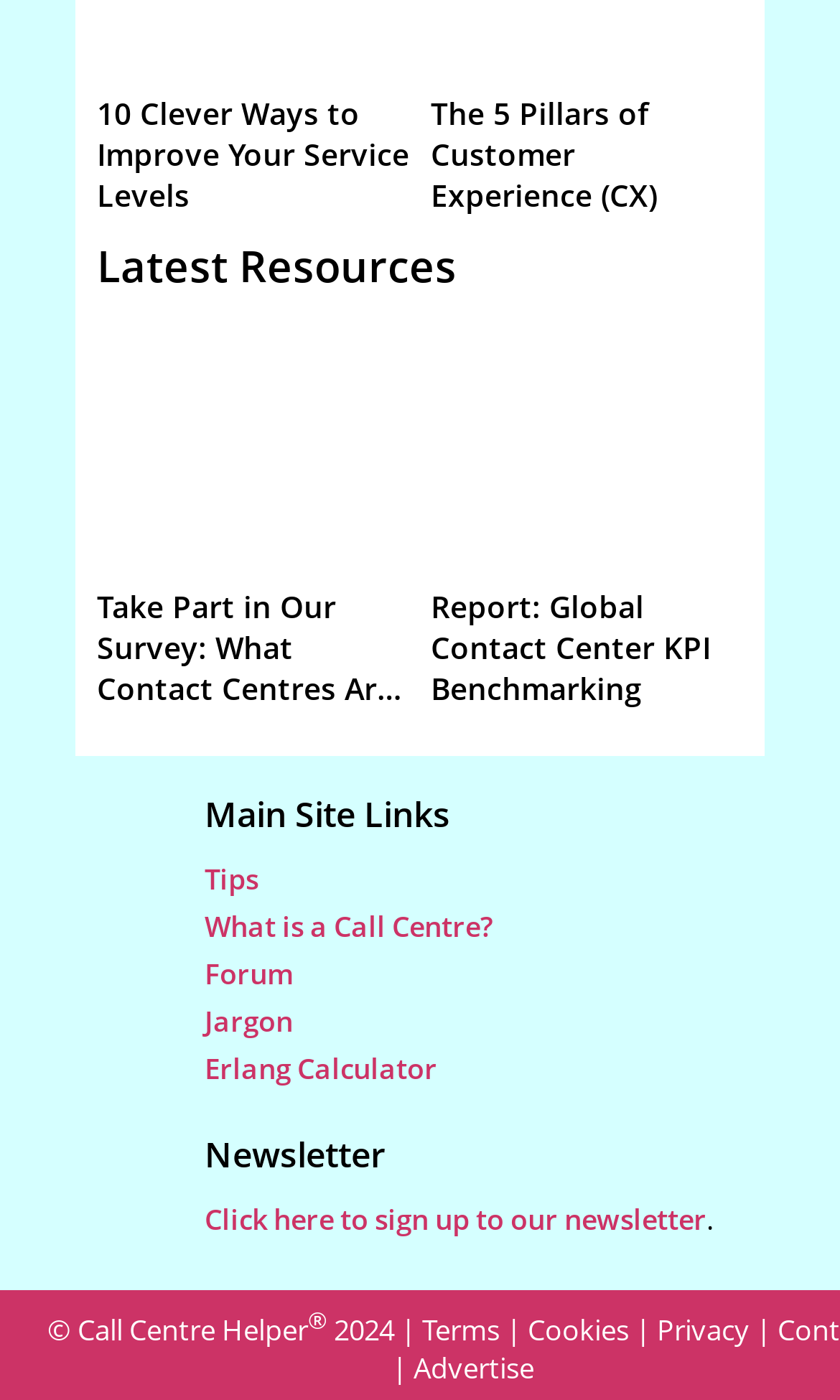Use the information in the screenshot to answer the question comprehensively: What is the topic of the first link on the webpage?

The first link on the webpage is 'Thumbnail 10 Clever Ways to Improve Your Service Levels' and '10 Clever Ways to Improve Your Service Levels', which suggests that the topic of the first link is related to service levels.